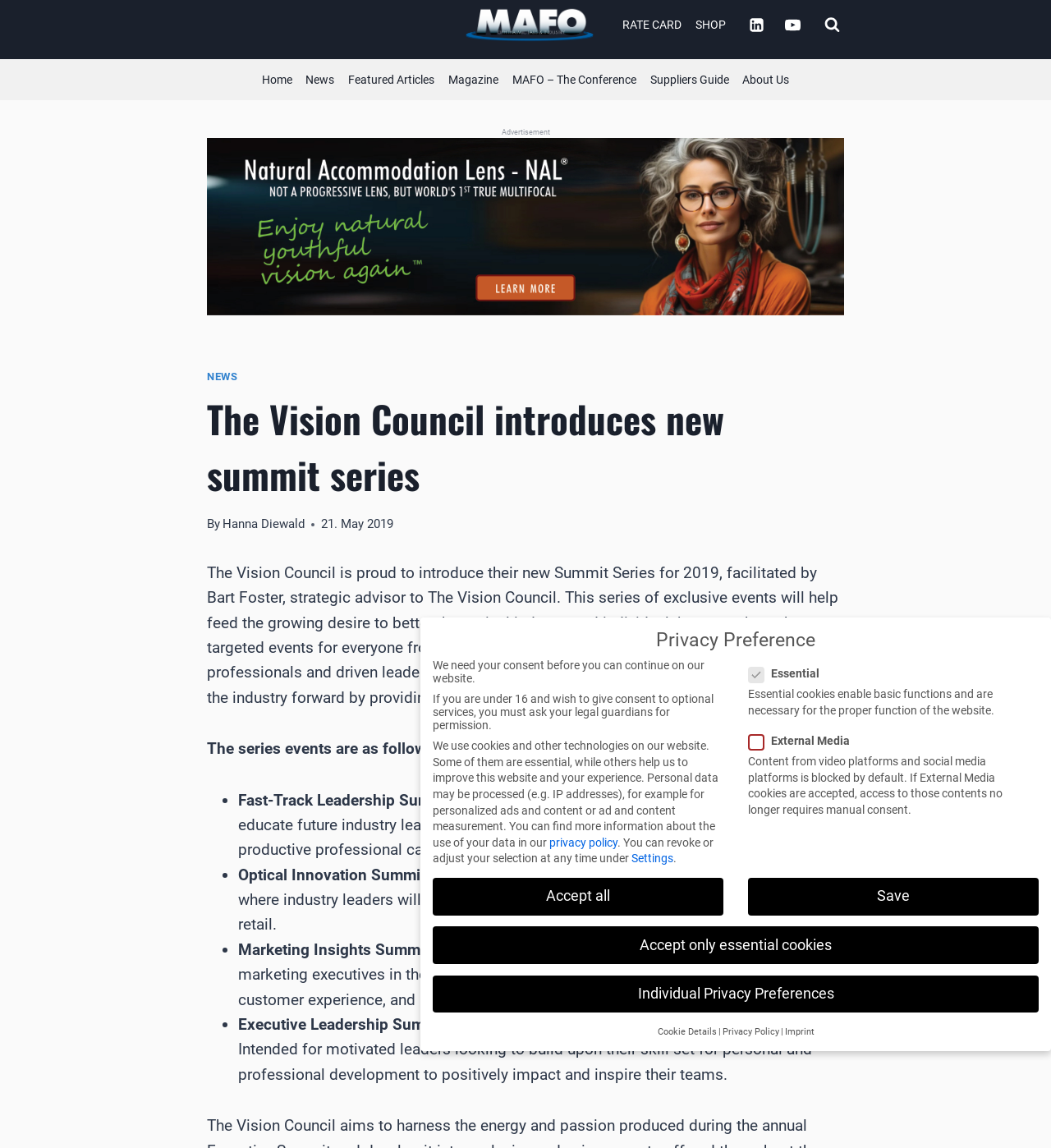Identify the coordinates of the bounding box for the element described below: "MAFO – The Conference". Return the coordinates as four float numbers between 0 and 1: [left, top, right, bottom].

[0.481, 0.052, 0.612, 0.088]